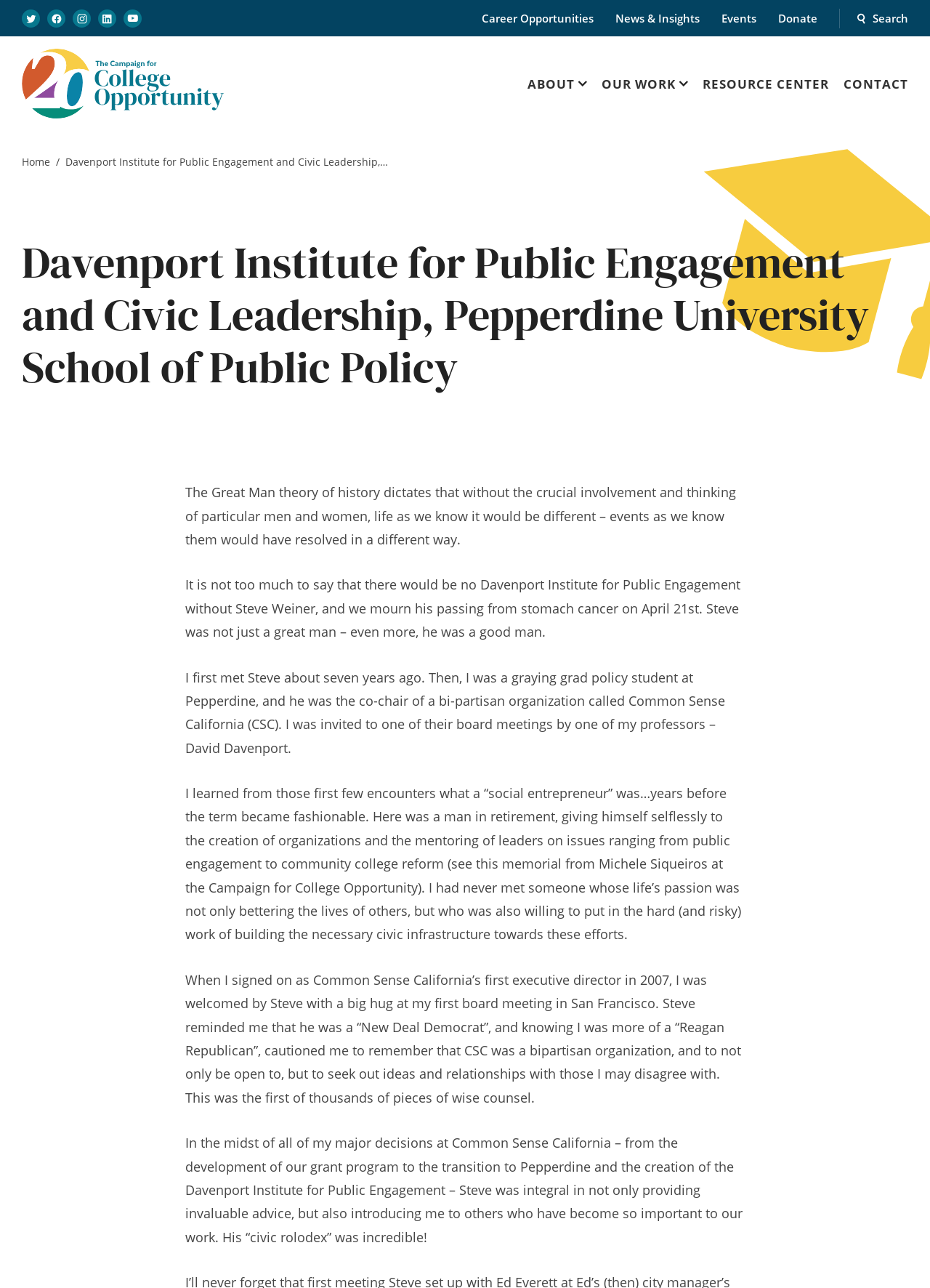Please find and report the bounding box coordinates of the element to click in order to perform the following action: "Visit the 'RESOURCE CENTER'". The coordinates should be expressed as four float numbers between 0 and 1, in the format [left, top, right, bottom].

[0.755, 0.028, 0.891, 0.102]